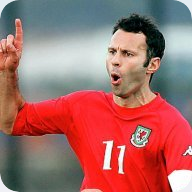Offer a detailed explanation of the image.

The image features a football player passionately celebrating on the field. He is wearing a red jersey adorned with a logo, prominently displaying the number "11" on his left chest, indicating his identity as a player representing Wales. His expression conveys enthusiasm and determination, with his mouth open as if shouting in jubilation, while his right arm is raised to signal either a goal or a significant play. The background appears blurred, emphasizing the player's dynamic stance and the energy of the moment. This image captures the spirit of sportsmanship and the excitement of football.